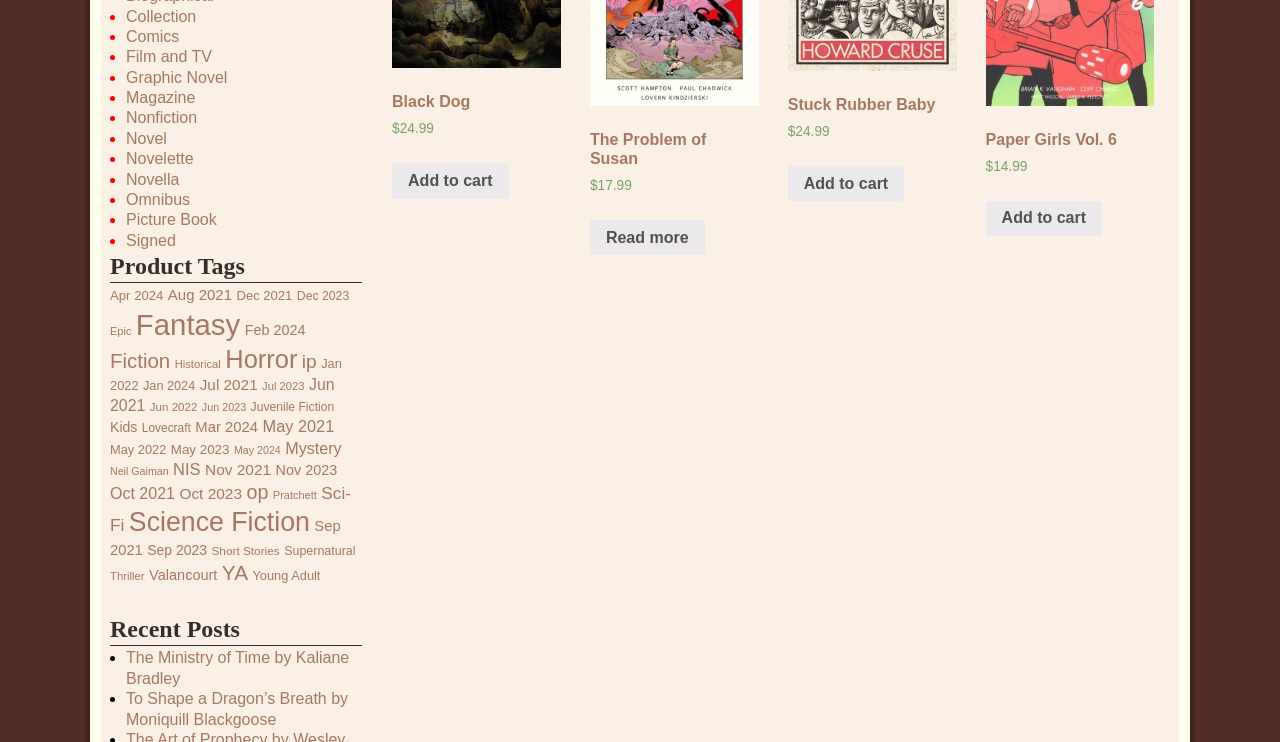Please indicate the bounding box coordinates for the clickable area to complete the following task: "Read more about 'The Problem of Susan'". The coordinates should be specified as four float numbers between 0 and 1, i.e., [left, top, right, bottom].

[0.461, 0.296, 0.55, 0.344]